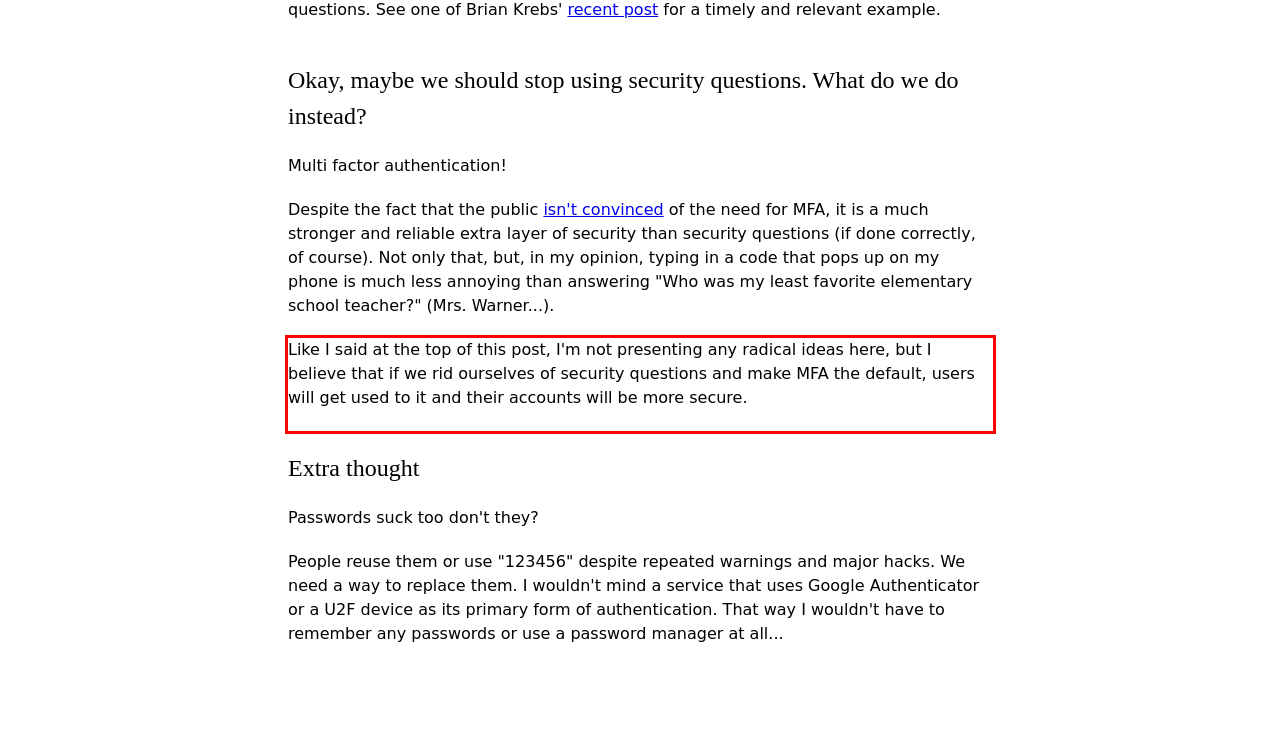Within the screenshot of the webpage, there is a red rectangle. Please recognize and generate the text content inside this red bounding box.

Like I said at the top of this post, I'm not presenting any radical ideas here, but I believe that if we rid ourselves of security questions and make MFA the default, users will get used to it and their accounts will be more secure.